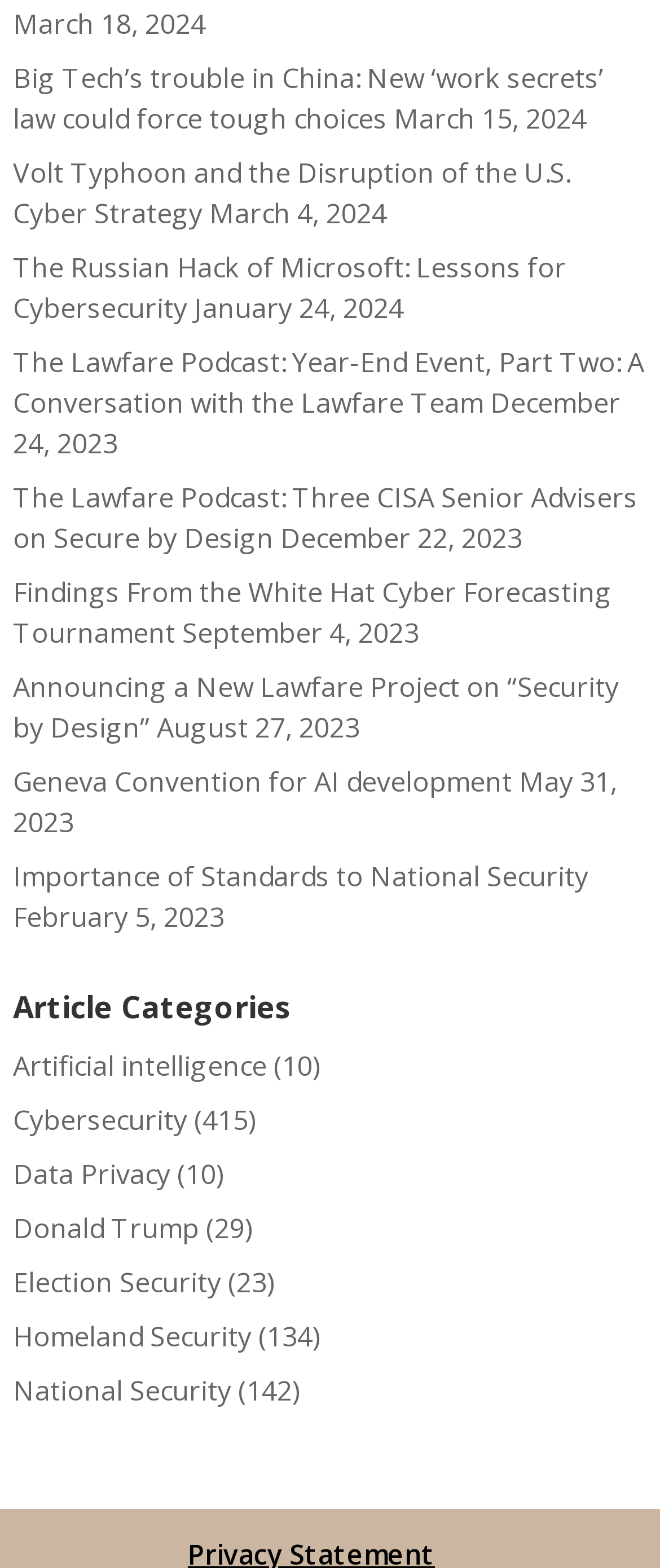Specify the bounding box coordinates of the region I need to click to perform the following instruction: "Learn about the importance of Standards to National Security". The coordinates must be four float numbers in the range of 0 to 1, i.e., [left, top, right, bottom].

[0.02, 0.547, 0.892, 0.571]